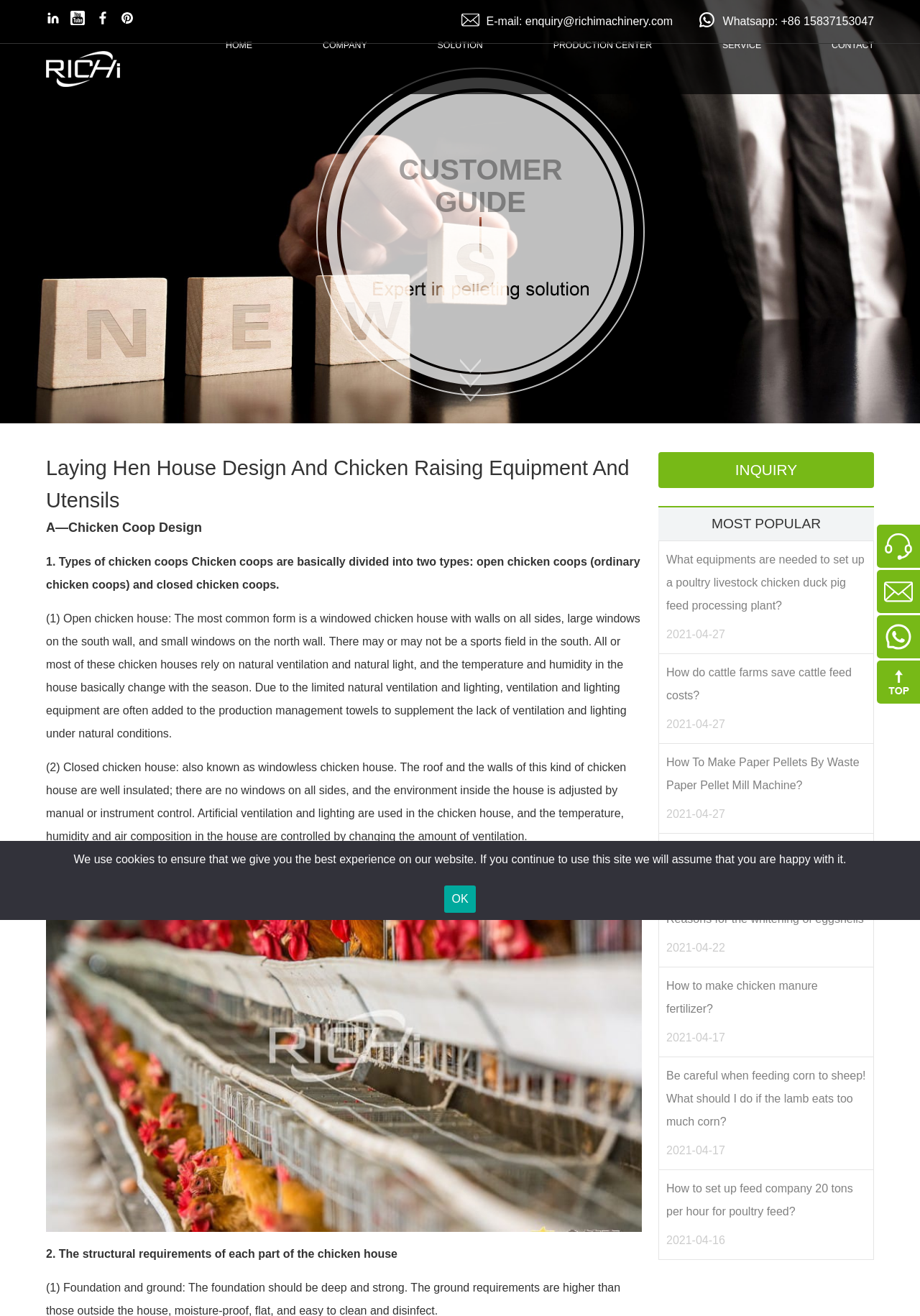Please provide the bounding box coordinates for the element that needs to be clicked to perform the following instruction: "Check the 'MOST POPULAR' section". The coordinates should be given as four float numbers between 0 and 1, i.e., [left, top, right, bottom].

[0.773, 0.392, 0.892, 0.403]